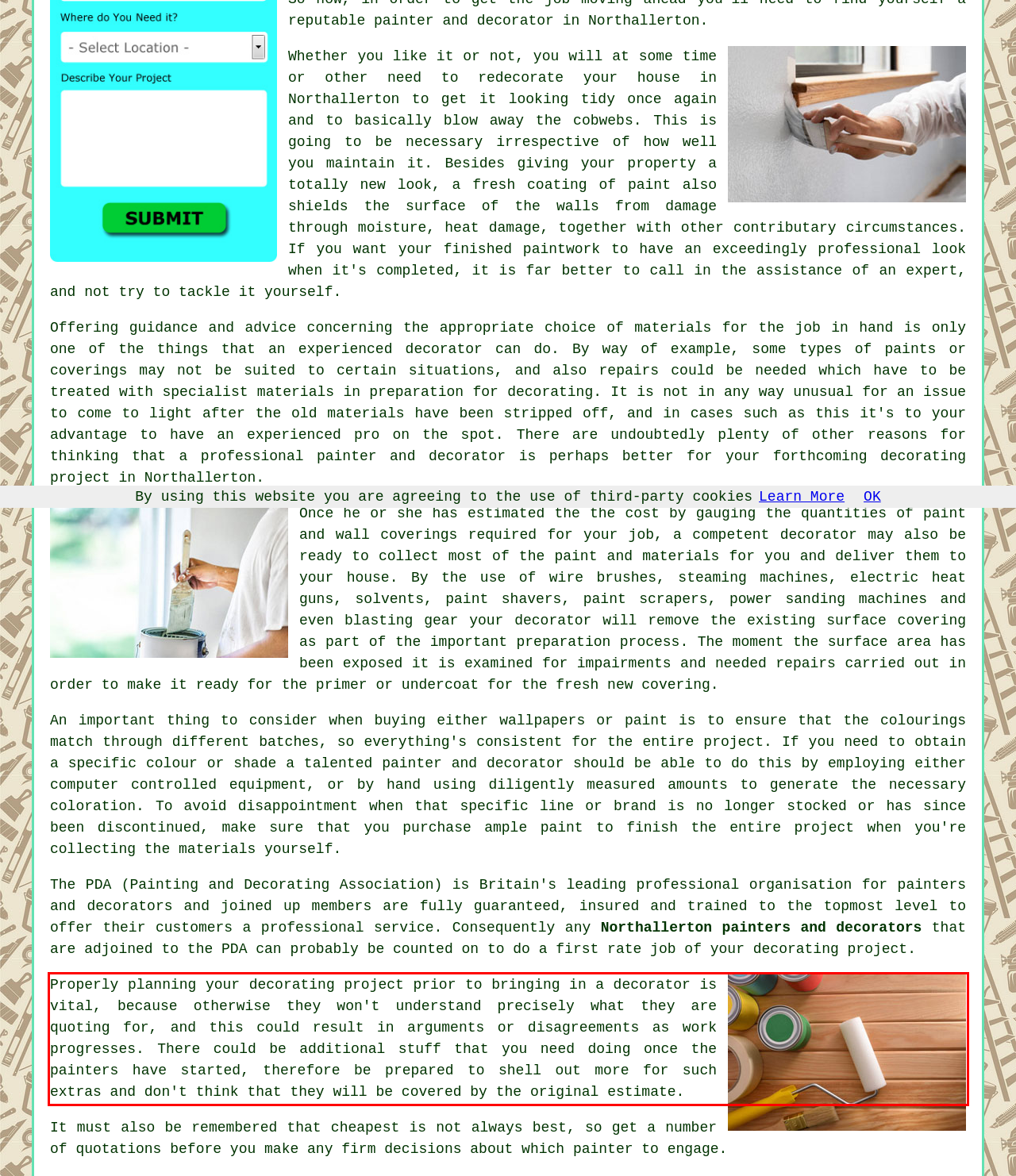Given a screenshot of a webpage with a red bounding box, extract the text content from the UI element inside the red bounding box.

Properly planning your decorating project prior to bringing in a decorator is vital, because otherwise they won't understand precisely what they are quoting for, and this could result in arguments or disagreements as work progresses. There could be additional stuff that you need doing once the painters have started, therefore be prepared to shell out more for such extras and don't think that they will be covered by the original estimate.